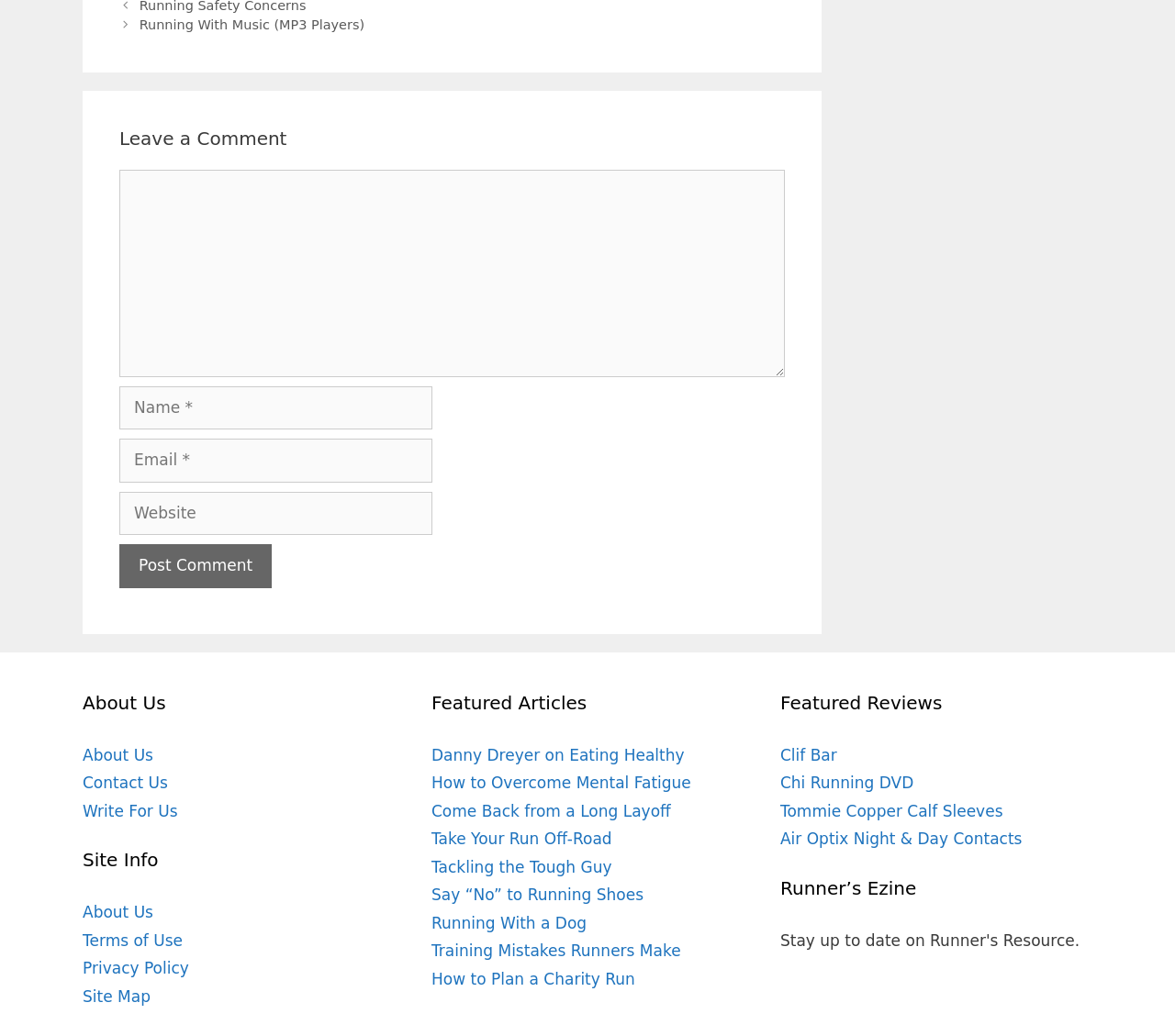Determine the bounding box coordinates of the clickable region to follow the instruction: "check recent posts".

None